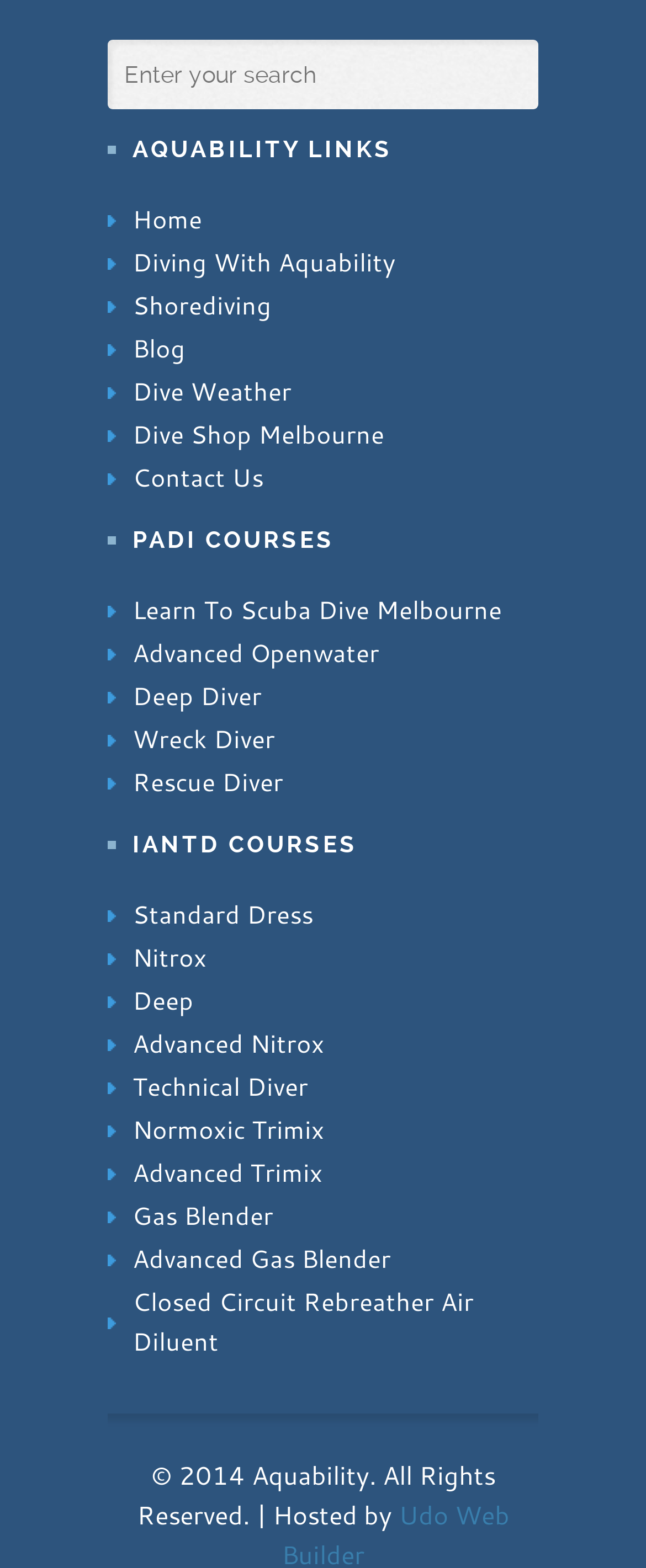Using the webpage screenshot, find the UI element described by Diving With Aquability. Provide the bounding box coordinates in the format (top-left x, top-left y, bottom-right x, bottom-right y), ensuring all values are floating point numbers between 0 and 1.

[0.167, 0.155, 0.833, 0.182]